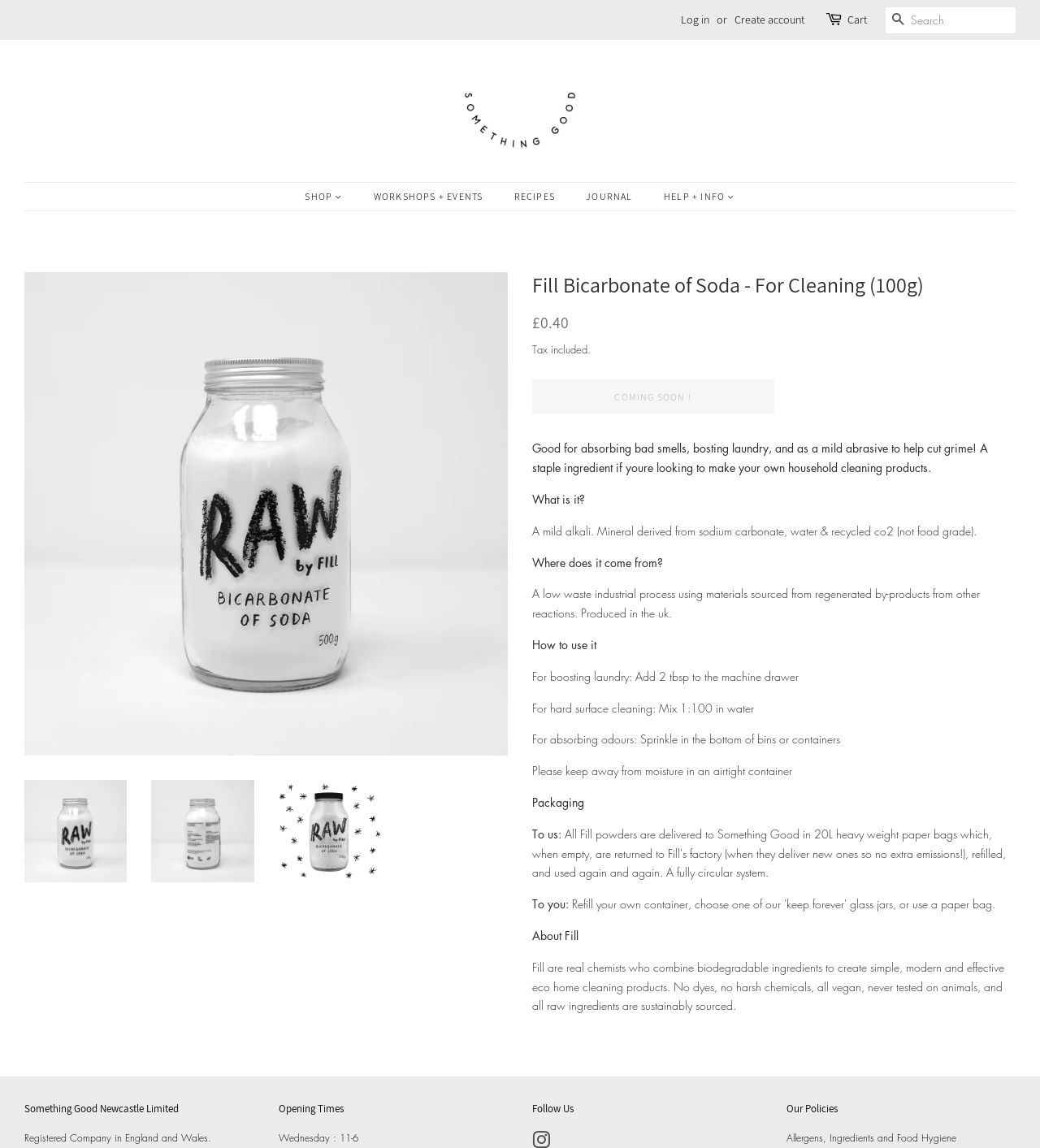Given the description "Deny", determine the bounding box of the corresponding UI element.

None